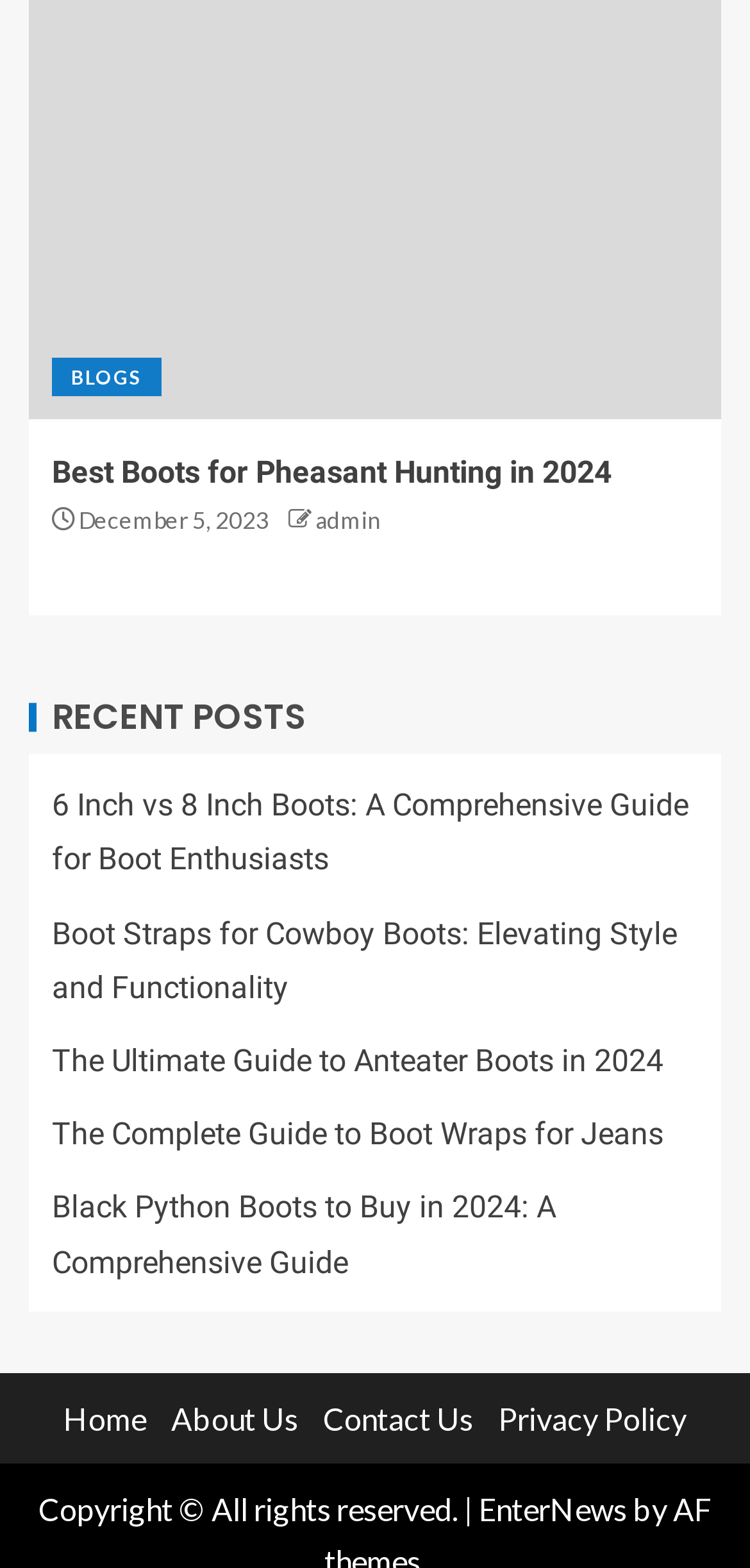Specify the bounding box coordinates of the region I need to click to perform the following instruction: "Share on Facebook". The coordinates must be four float numbers in the range of 0 to 1, i.e., [left, top, right, bottom].

None